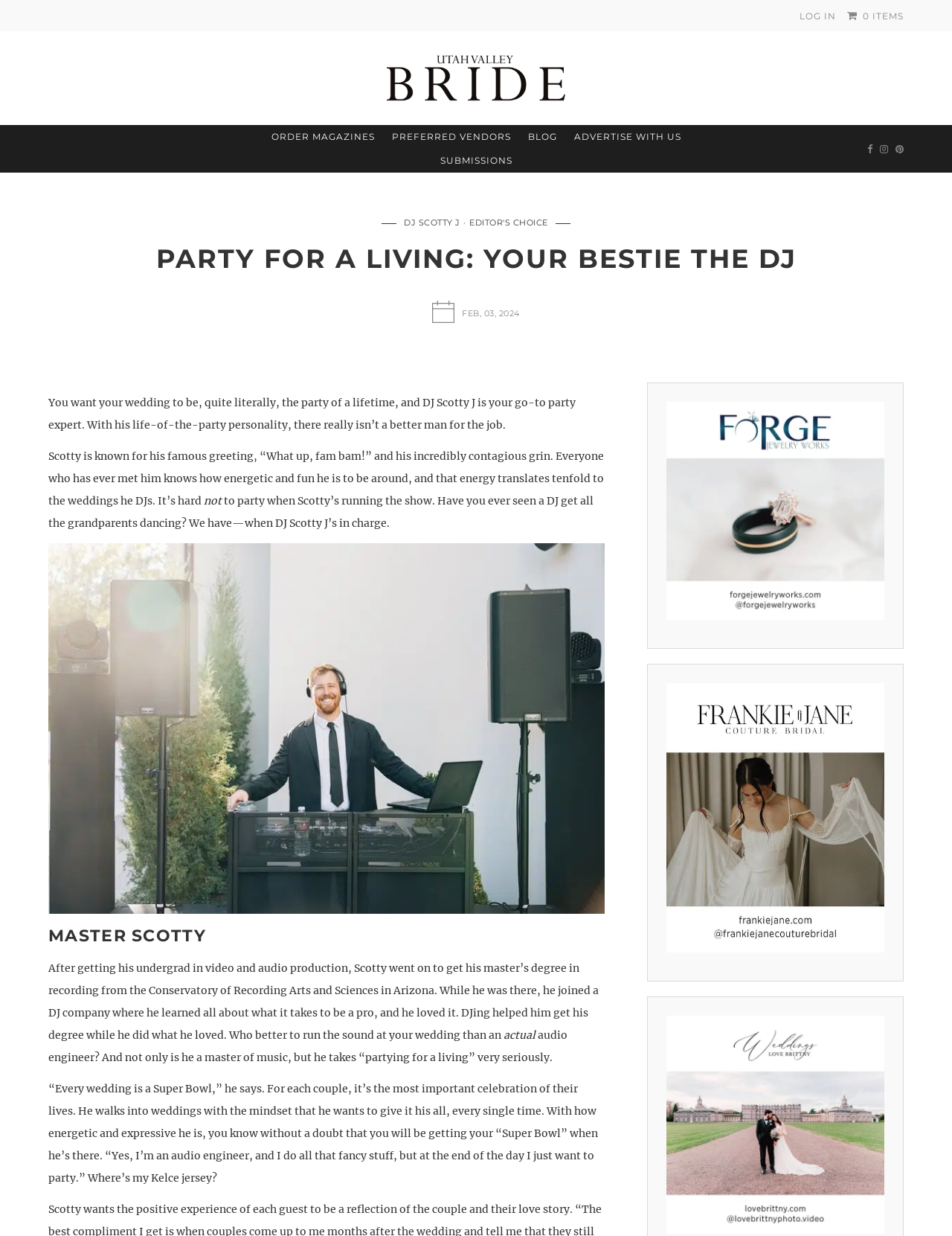Please reply with a single word or brief phrase to the question: 
How many links are there in the top navigation bar?

6